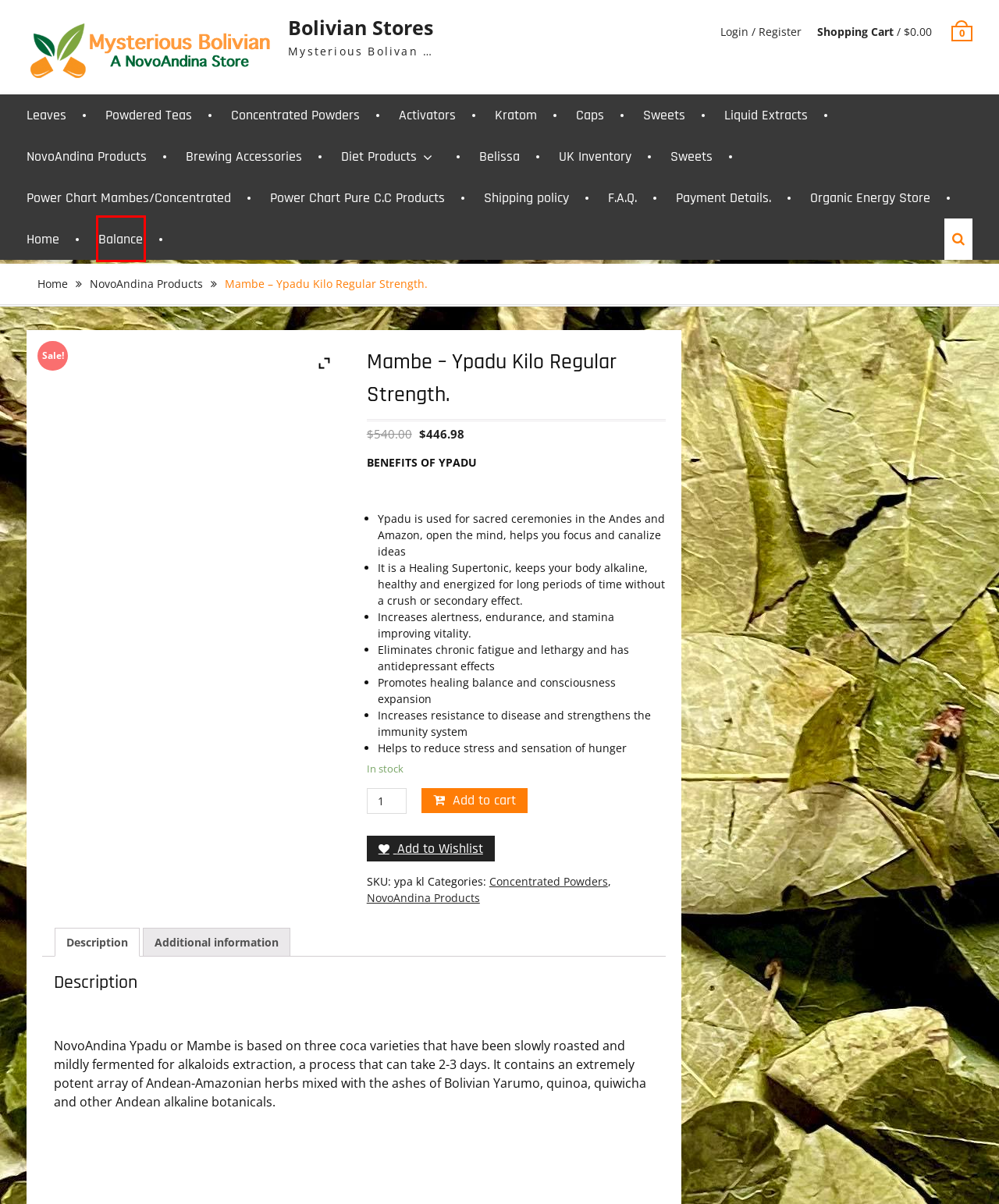Examine the screenshot of a webpage with a red bounding box around a UI element. Your task is to identify the webpage description that best corresponds to the new webpage after clicking the specified element. The given options are:
A. Sweets Archives - Bolivian Stores
B. Power Chart Pure C.C Products - Bolivian Stores
C. Balance Archives - Bolivian Stores
D. Organic Energy Store - Bolivian Stores
E. F.A.Q. - Bolivian Stores
F. Products Archive - Bolivian Stores
G. Belissa Archives - Bolivian Stores
H. Kratom Archives - Bolivian Stores

C